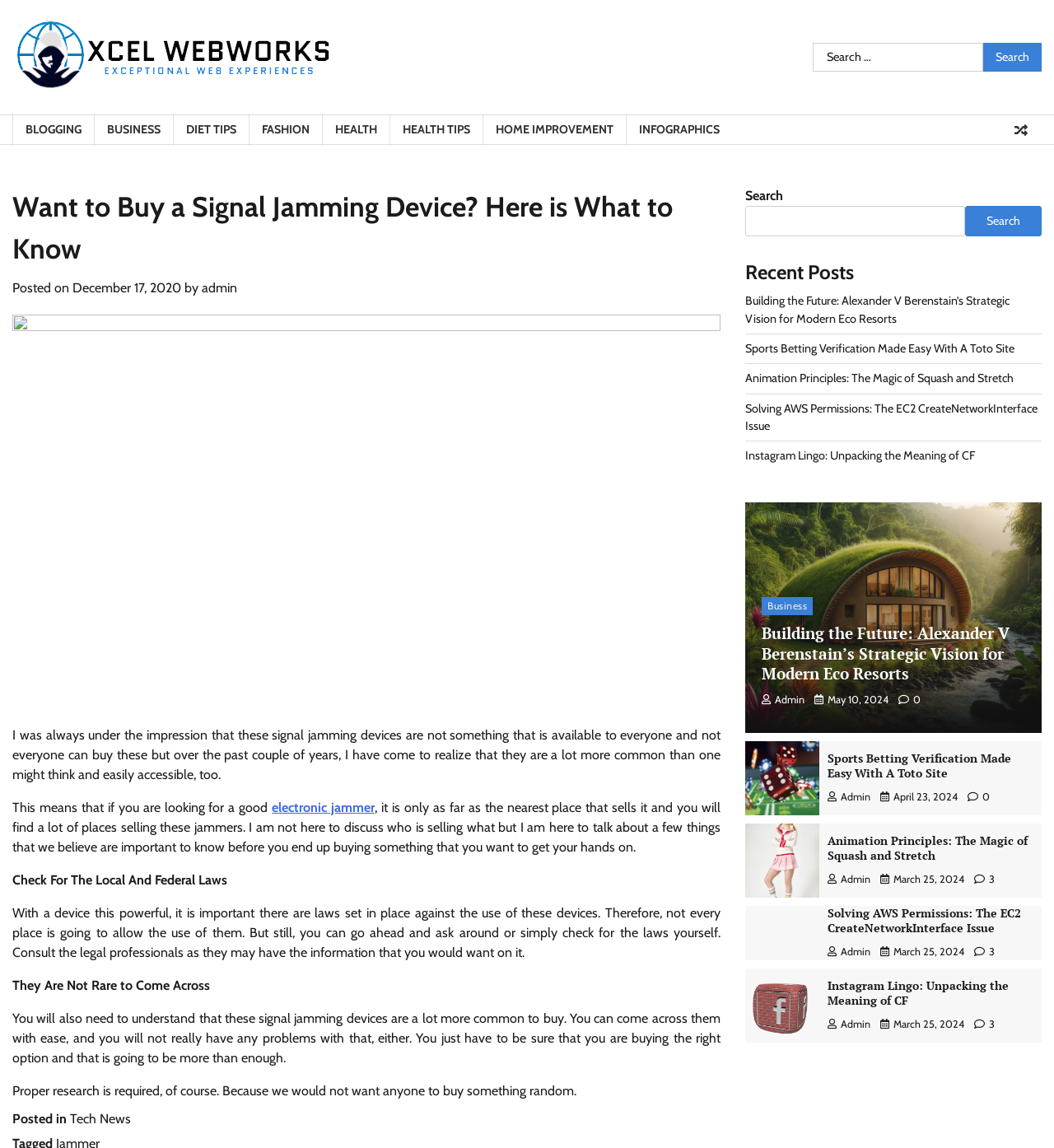Identify the main heading of the webpage and provide its text content.

Want to Buy a Signal Jamming Device? Here is What to Know